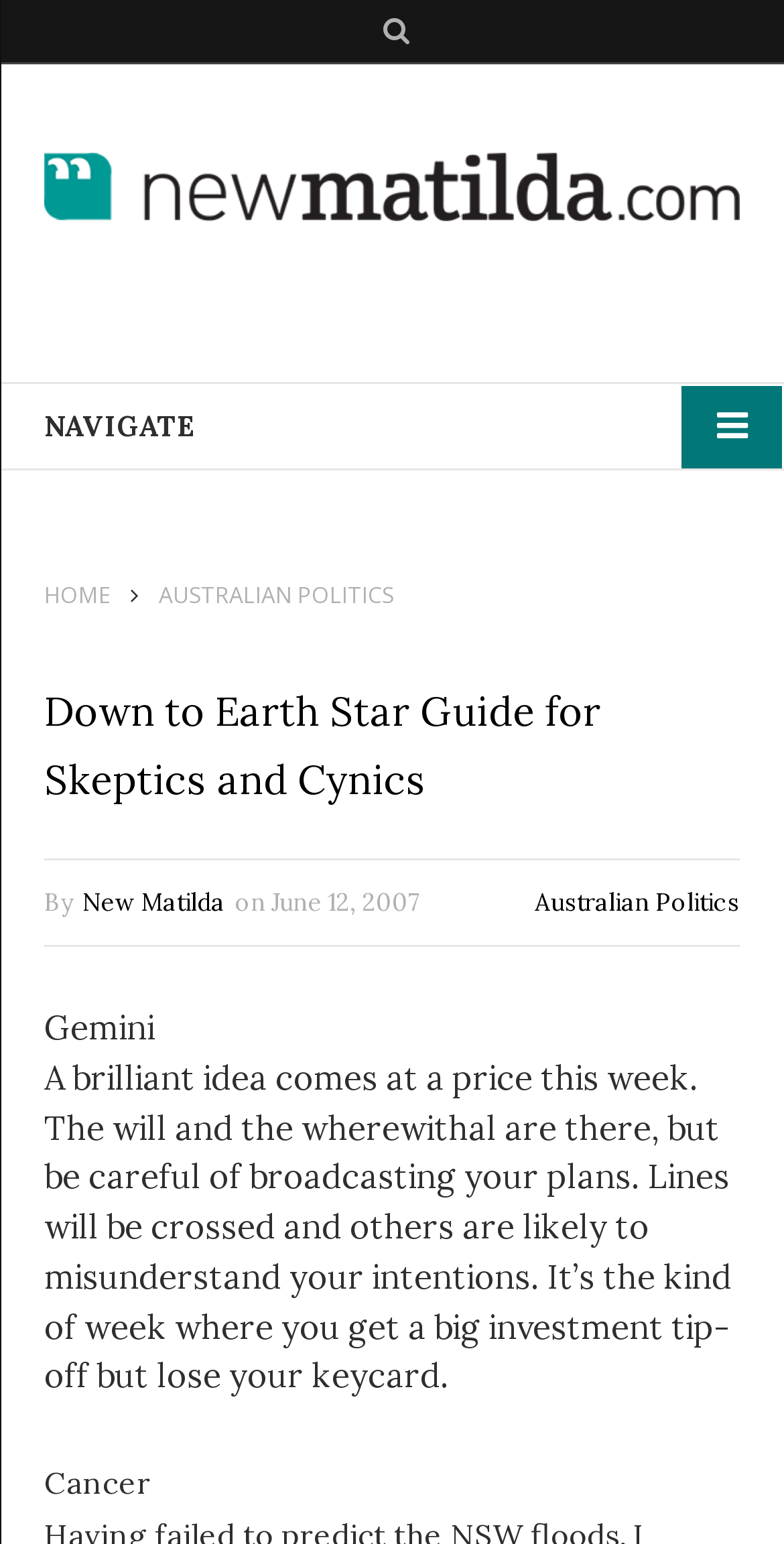Provide a single word or phrase to answer the given question: 
Who is the publisher of the article?

New Matilda